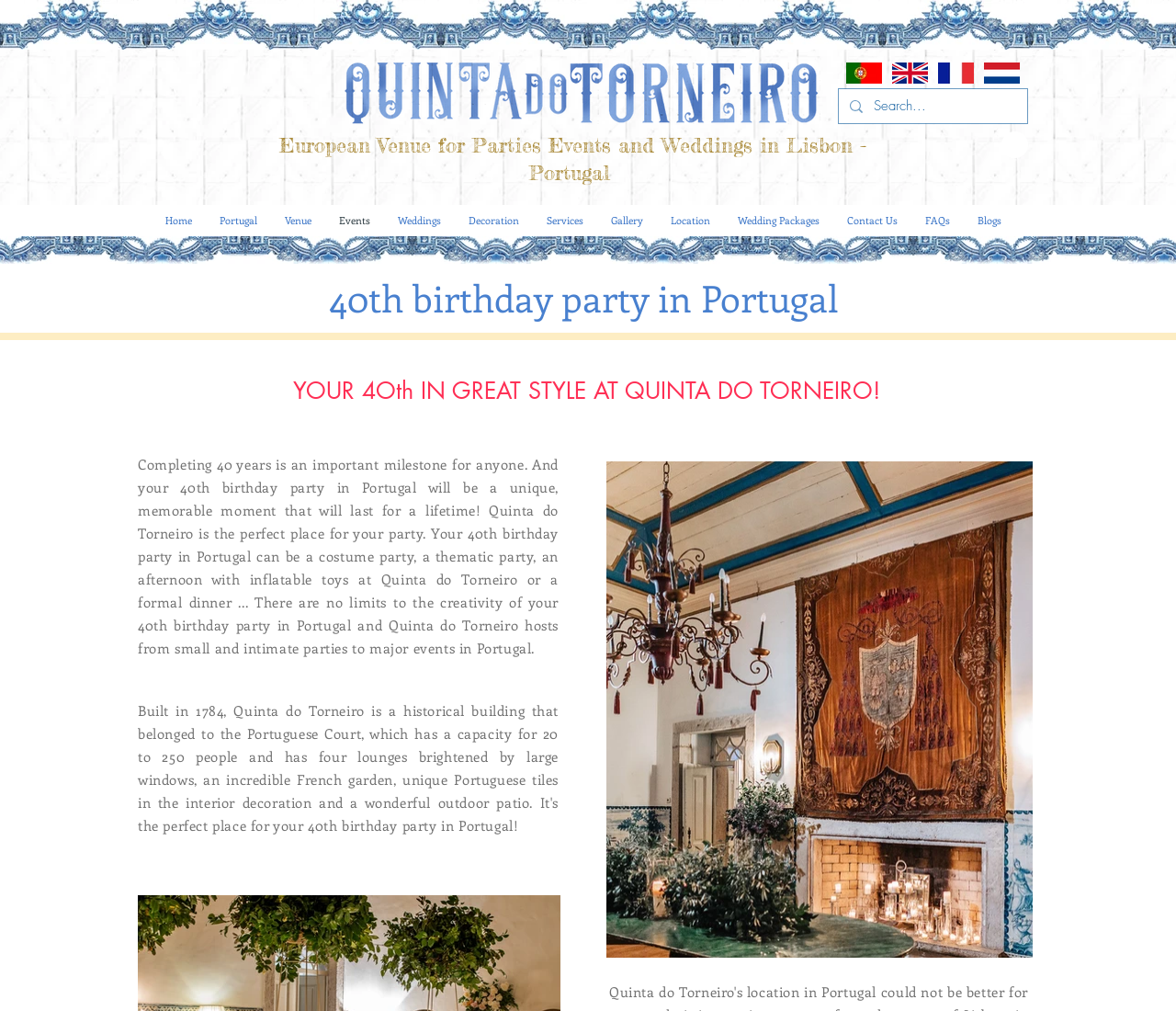What is the theme of the webpage?
Using the image as a reference, answer the question with a short word or phrase.

40th birthday party